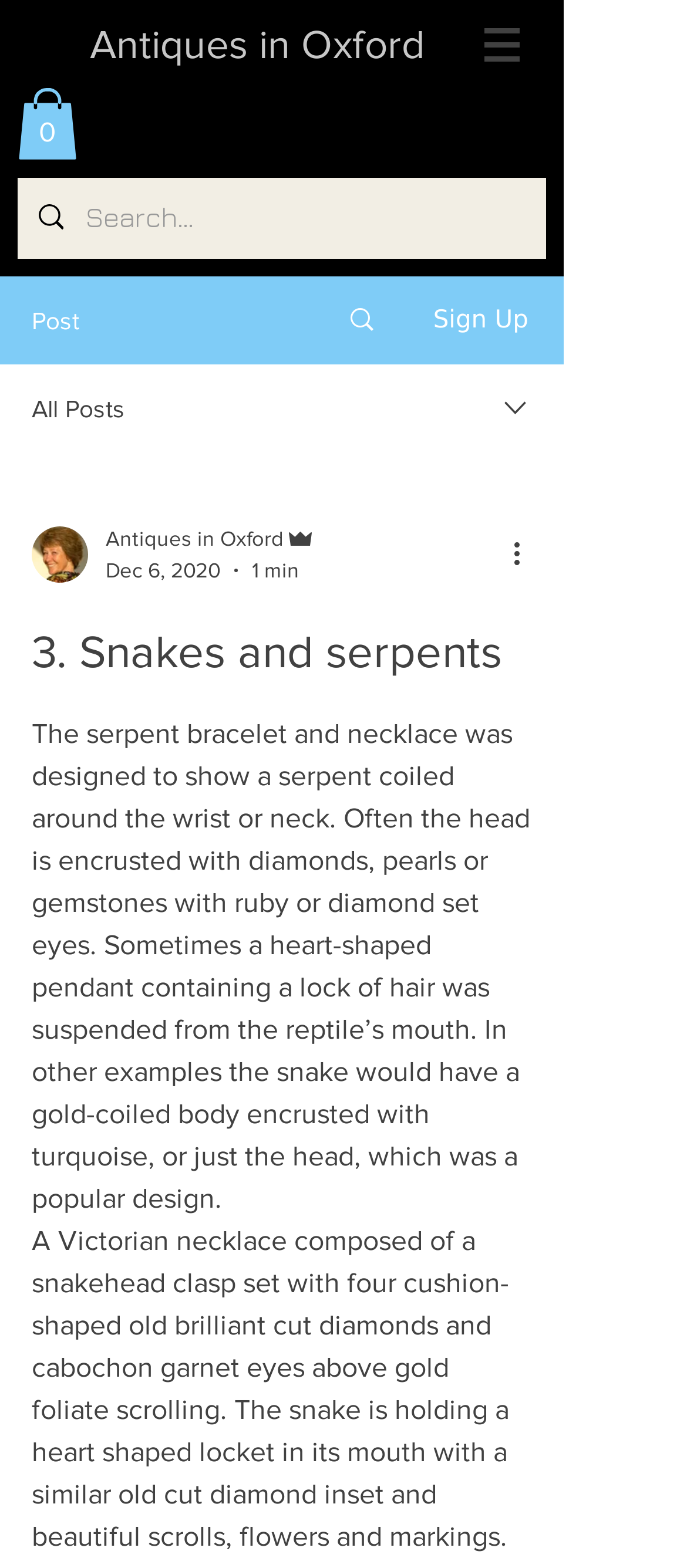Provide an in-depth caption for the elements present on the webpage.

The webpage appears to be a blog or article page about antiques, specifically focusing on snakes and serpents. At the top, there is a heading that reads "Antiques in Oxford" and a navigation menu labeled "Site" with a dropdown button. To the left of the navigation menu, there is a link to a cart with 0 items.

Below the navigation menu, there is a search bar with a magnifying glass icon and a text input field. Above the search bar, there is a generic element with the text "Post" and a link with an image. To the right of the search bar, there are two static text elements, one reading "Sign Up" and the other "All Posts".

Further down the page, there is a combobox with a dropdown menu that contains an image of a writer, a generic element with the text "Antiques in Oxford", and other options. Below the combobox, there is a heading that reads "3. Snakes and serpents" followed by a long paragraph of text that describes the design of serpent bracelets and necklaces.

The paragraph is followed by another block of text that describes a specific Victorian necklace composed of a snakehead clasp set with diamonds and garnet eyes. The text is accompanied by no images, but there are several images scattered throughout the page, including an image of a writer, a generic image, and an image of a heart-shaped locket.